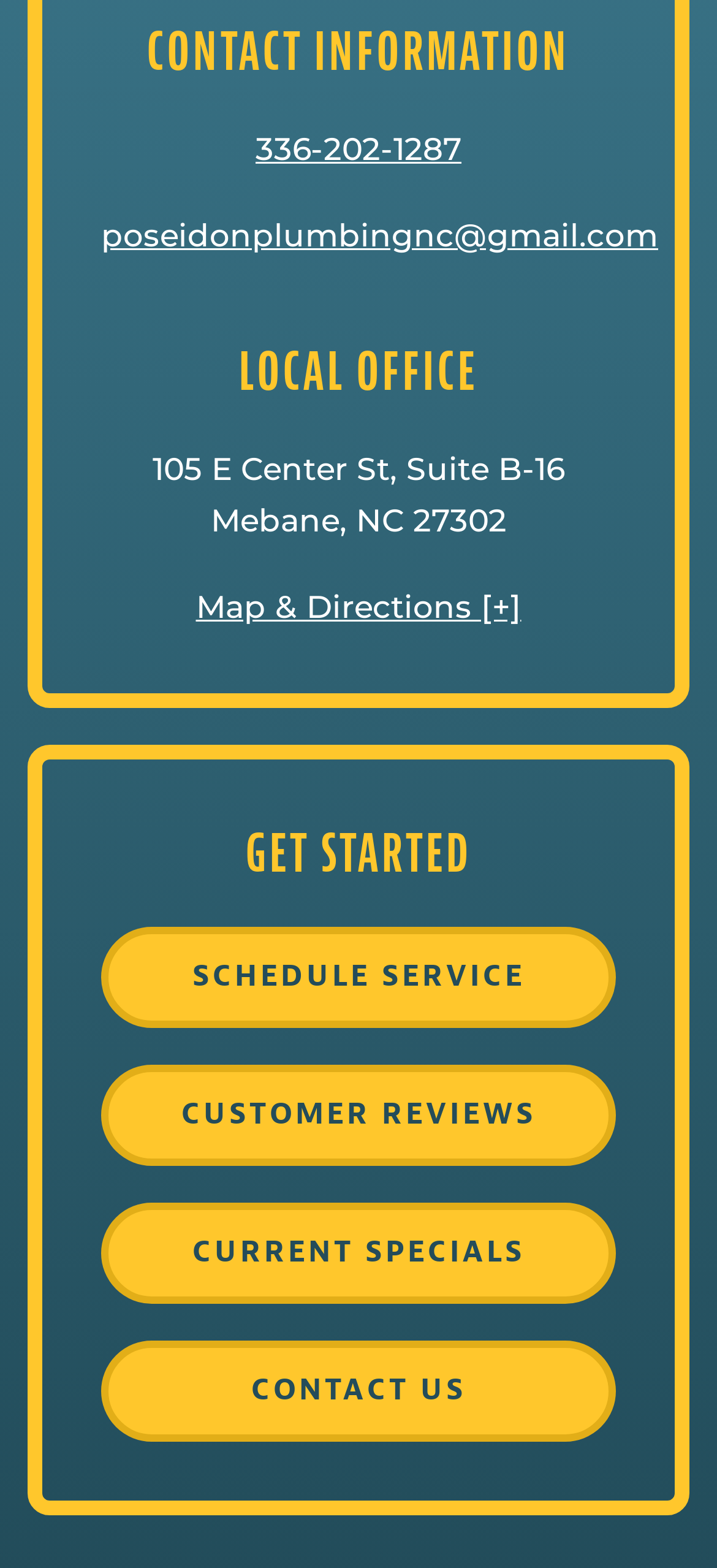Based on the element description: "336-202-1287", identify the bounding box coordinates for this UI element. The coordinates must be four float numbers between 0 and 1, listed as [left, top, right, bottom].

[0.356, 0.083, 0.644, 0.106]